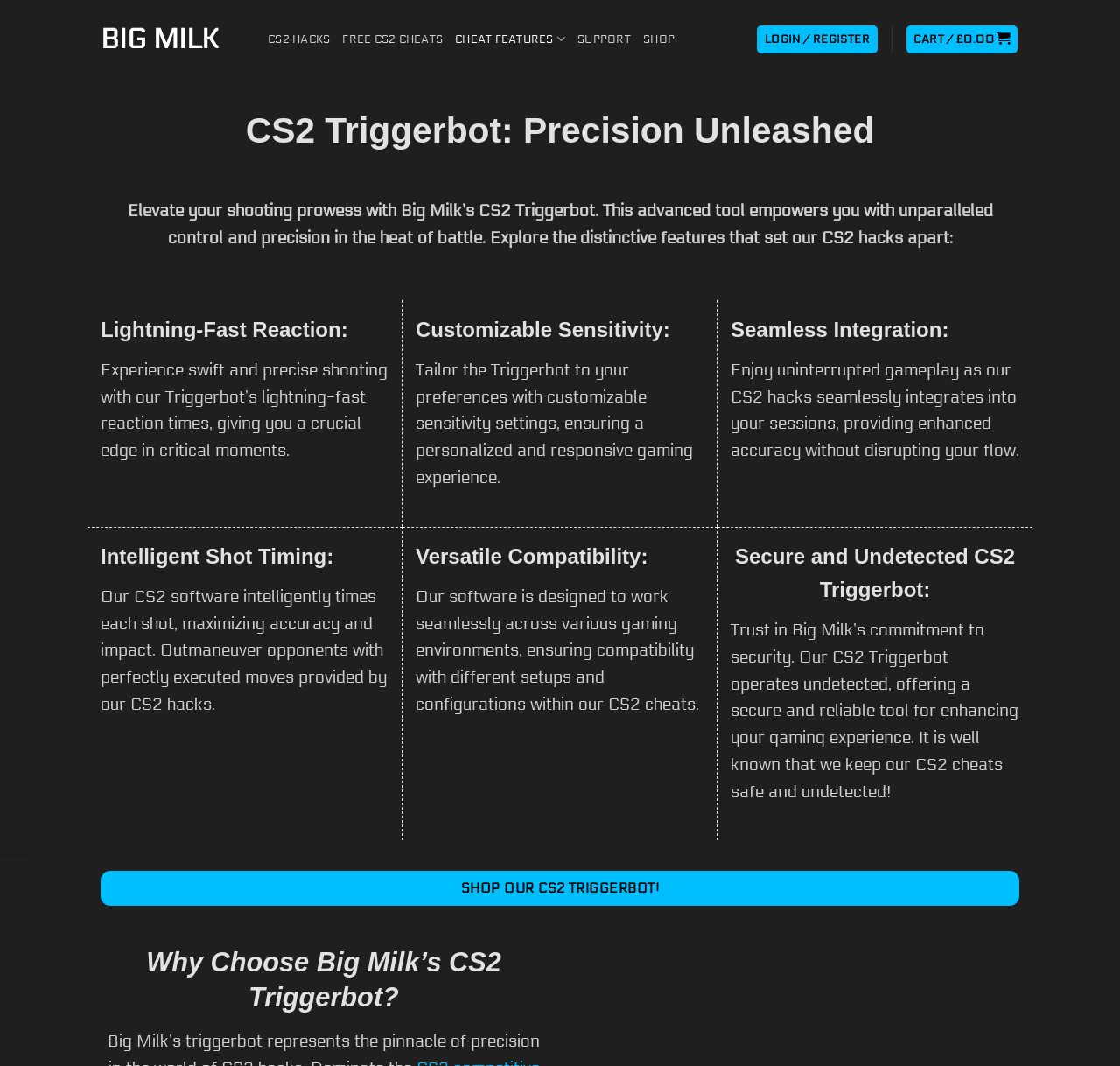What is the purpose of the CS2 Triggerbot?
Answer with a single word or short phrase according to what you see in the image.

Enhance shooting precision